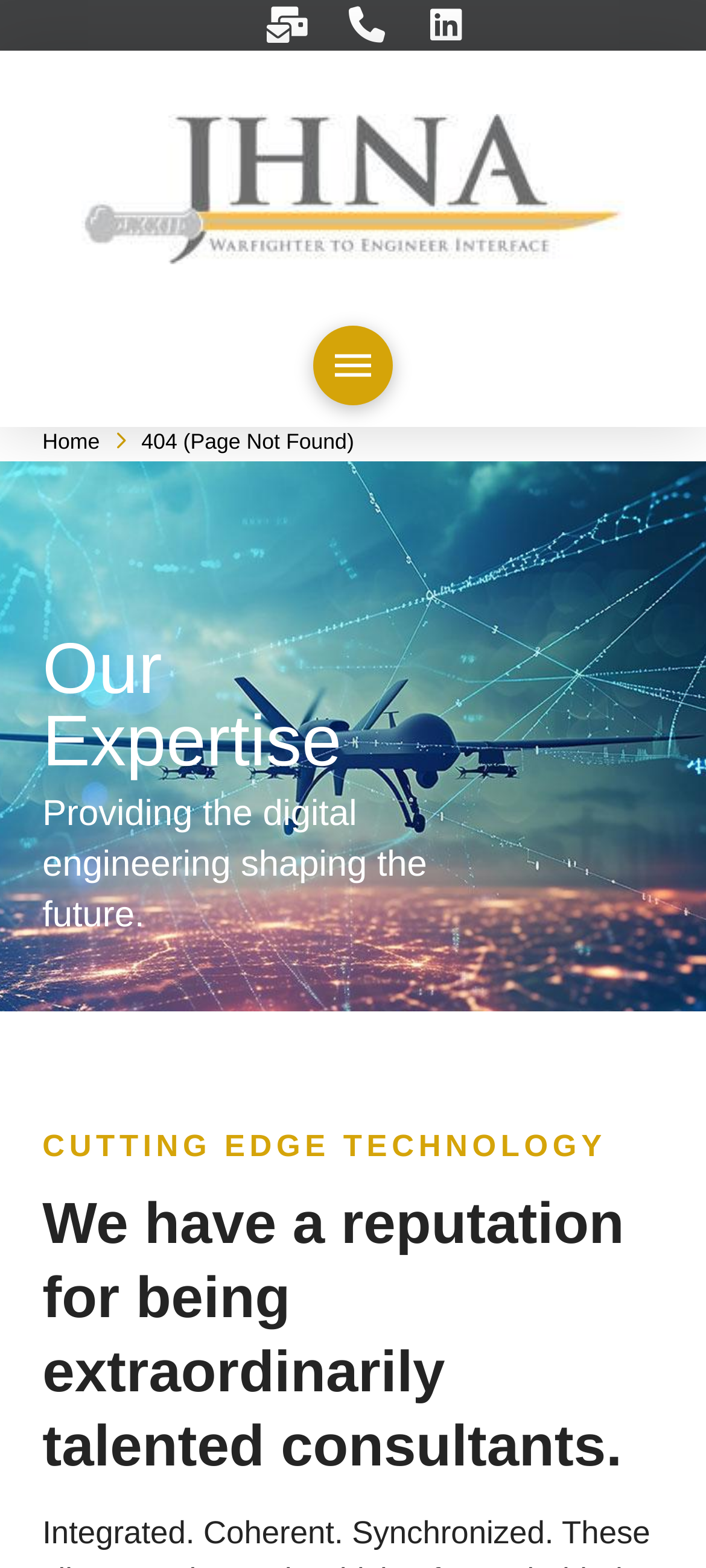Can you find the bounding box coordinates for the UI element given this description: "aria-label="Toggle Modal Content""? Provide the coordinates as four float numbers between 0 and 1: [left, top, right, bottom].

[0.444, 0.208, 0.556, 0.259]